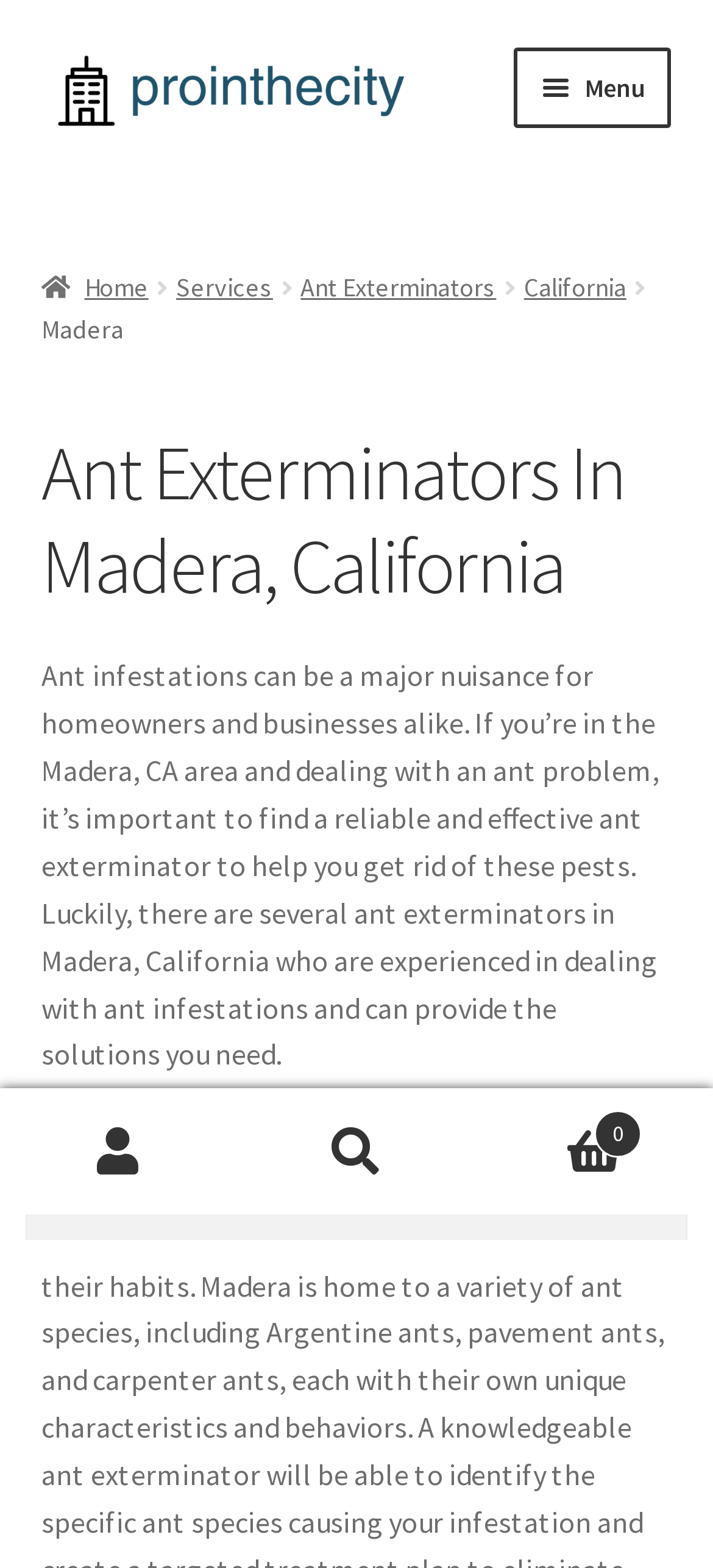Determine the bounding box coordinates of the section to be clicked to follow the instruction: "View 'My Account'". The coordinates should be given as four float numbers between 0 and 1, formatted as [left, top, right, bottom].

[0.0, 0.695, 0.333, 0.774]